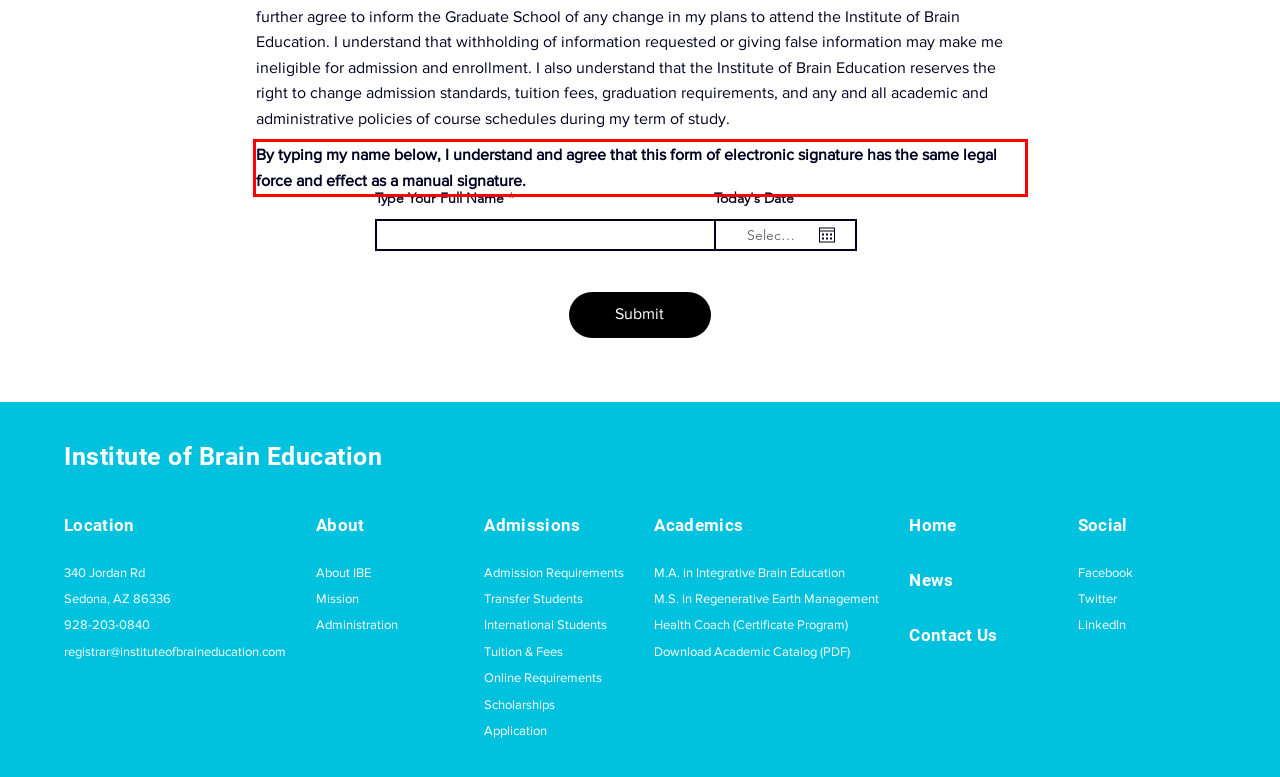Examine the screenshot of the webpage, locate the red bounding box, and generate the text contained within it.

By typing my name below, I understand and agree that this form of electronic signature has the same legal force and effect as a manual signature.